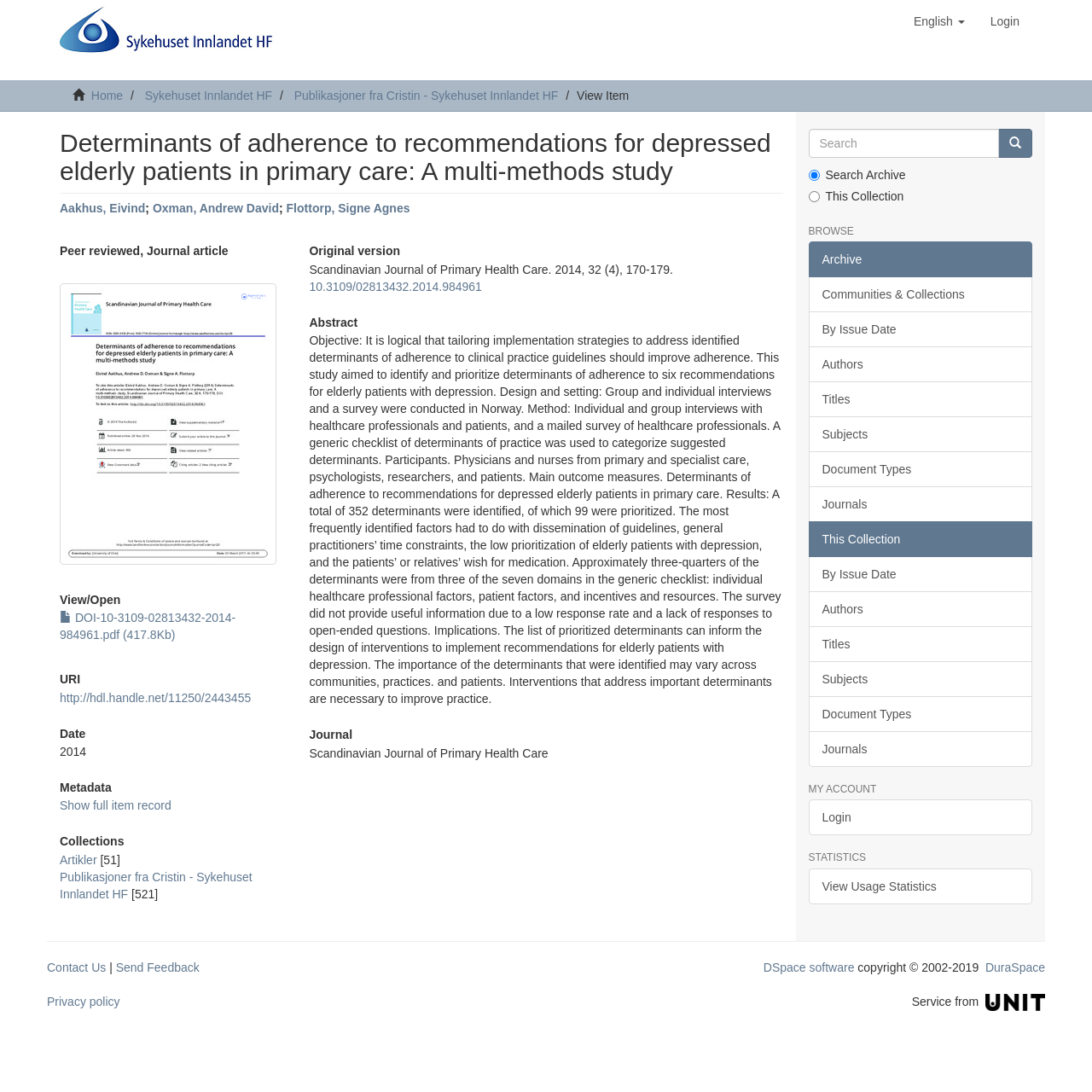Locate the coordinates of the bounding box for the clickable region that fulfills this instruction: "View the 'Community-prospierty-fund' image".

None